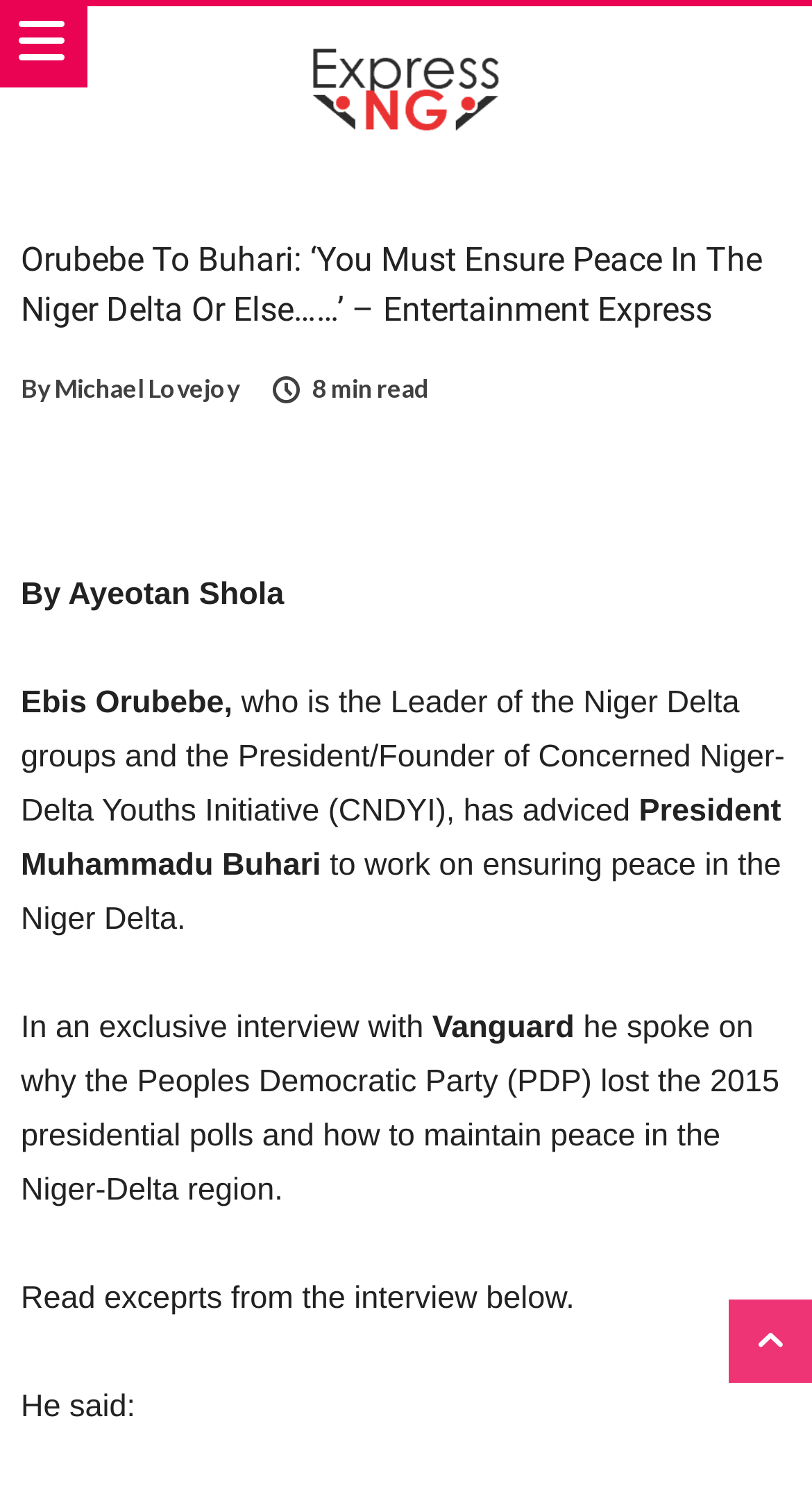Who is the leader of the Niger Delta groups?
Based on the image, give a one-word or short phrase answer.

Ayeotan Shola Ebis Orubebe